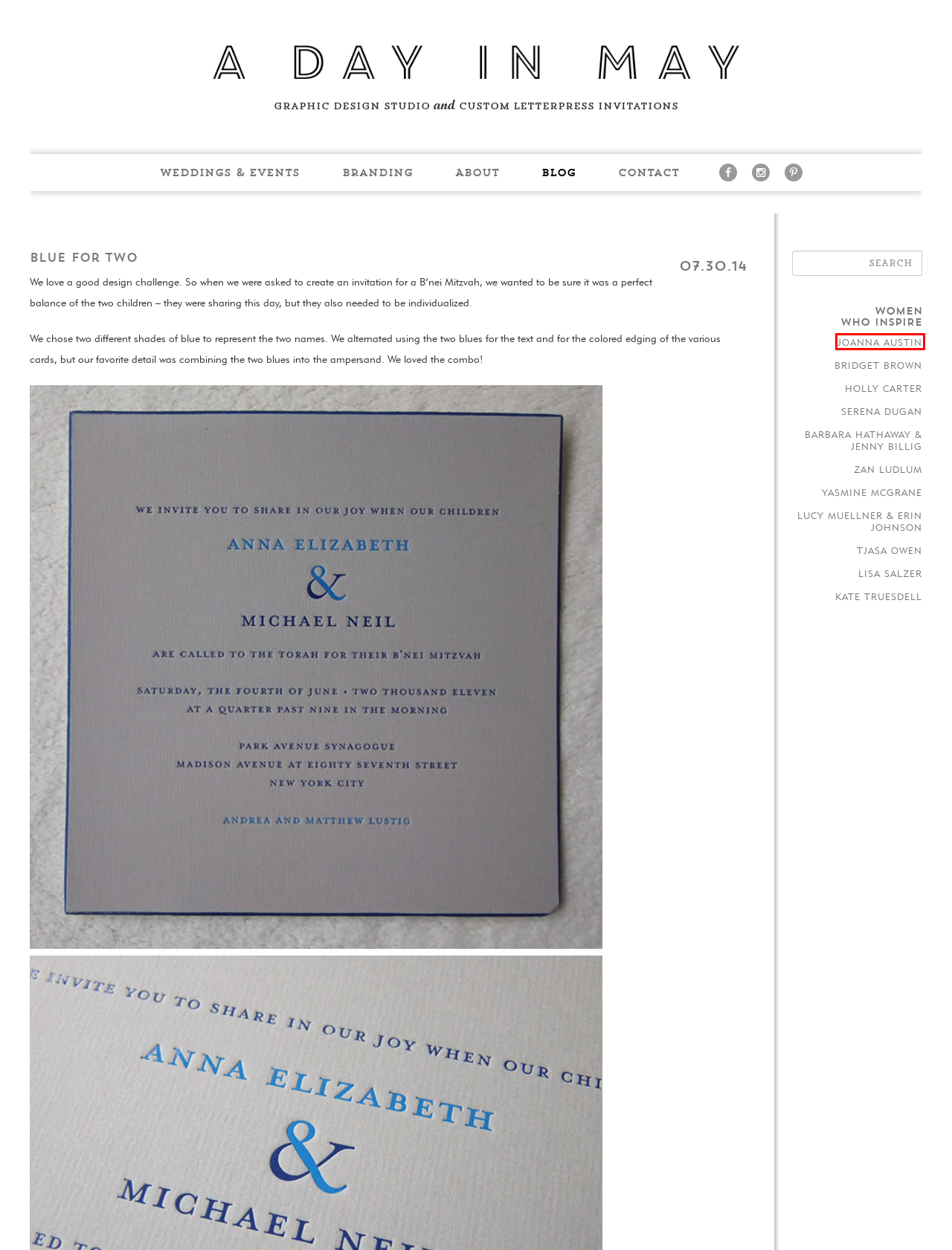You are provided a screenshot of a webpage featuring a red bounding box around a UI element. Choose the webpage description that most accurately represents the new webpage after clicking the element within the red bounding box. Here are the candidates:
A. Women Who Inspire – Joanna Austin • A Day In May
B. A Day in May - Graphic Design Studio & Custom Letterpress Invitations
C. Women Who Inspire - Yasmine McGrane • A Day In May
D. Blog • A Day In May
E. Contact • A Day In May
F. Lisa Salzer • A Day In May
G. Lucy Muellner & Erin Johnson • A Day In May
H. Women Who Inspire - Zan Ludlum • A Day In May

A